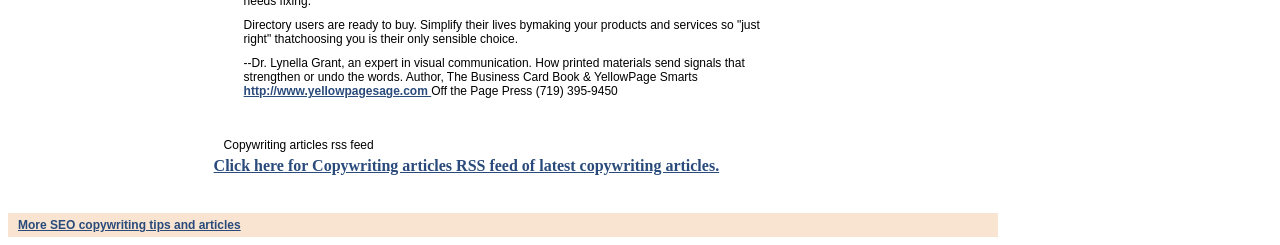What is the topic of the articles in the LayoutTable?
Please use the image to provide an in-depth answer to the question.

The answer can be found in the LayoutTableCell element with the text 'More SEO copywriting tips and articles'. The topic of the articles is mentioned as SEO copywriting tips.